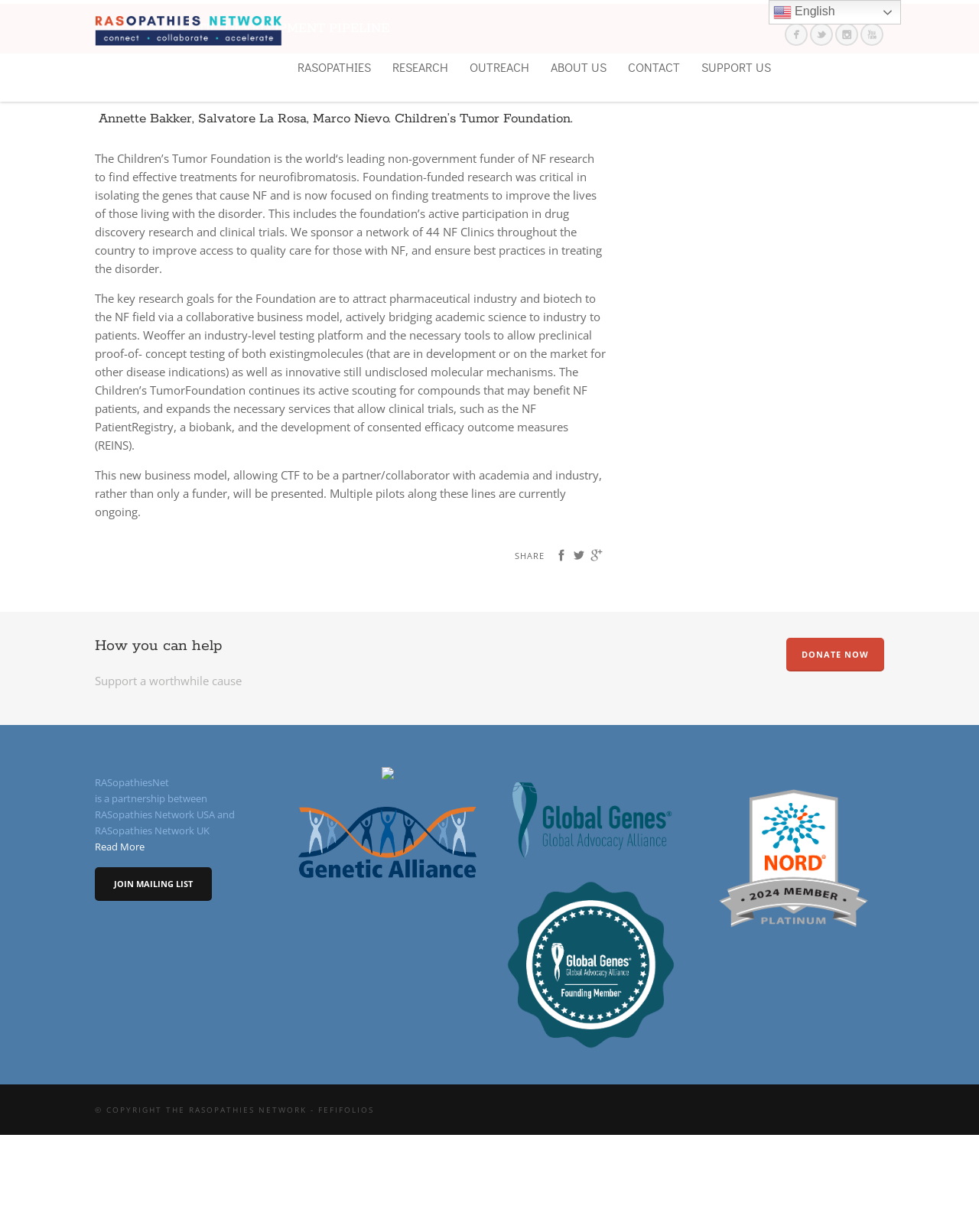Answer briefly with one word or phrase:
What is the name of the foundation?

Children’s Tumor Foundation